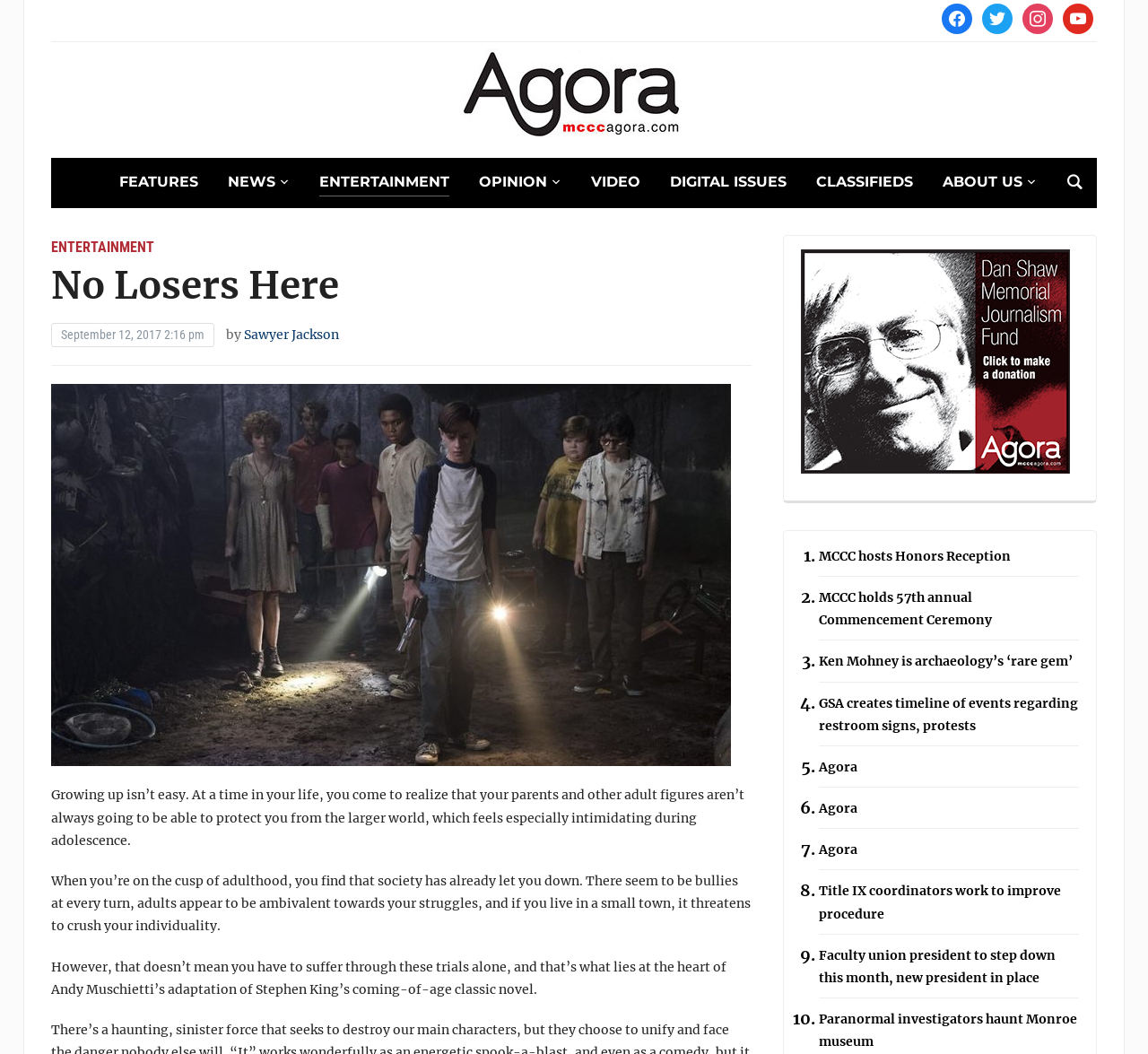Specify the bounding box coordinates for the region that must be clicked to perform the given instruction: "Check the latest news".

[0.199, 0.161, 0.253, 0.185]